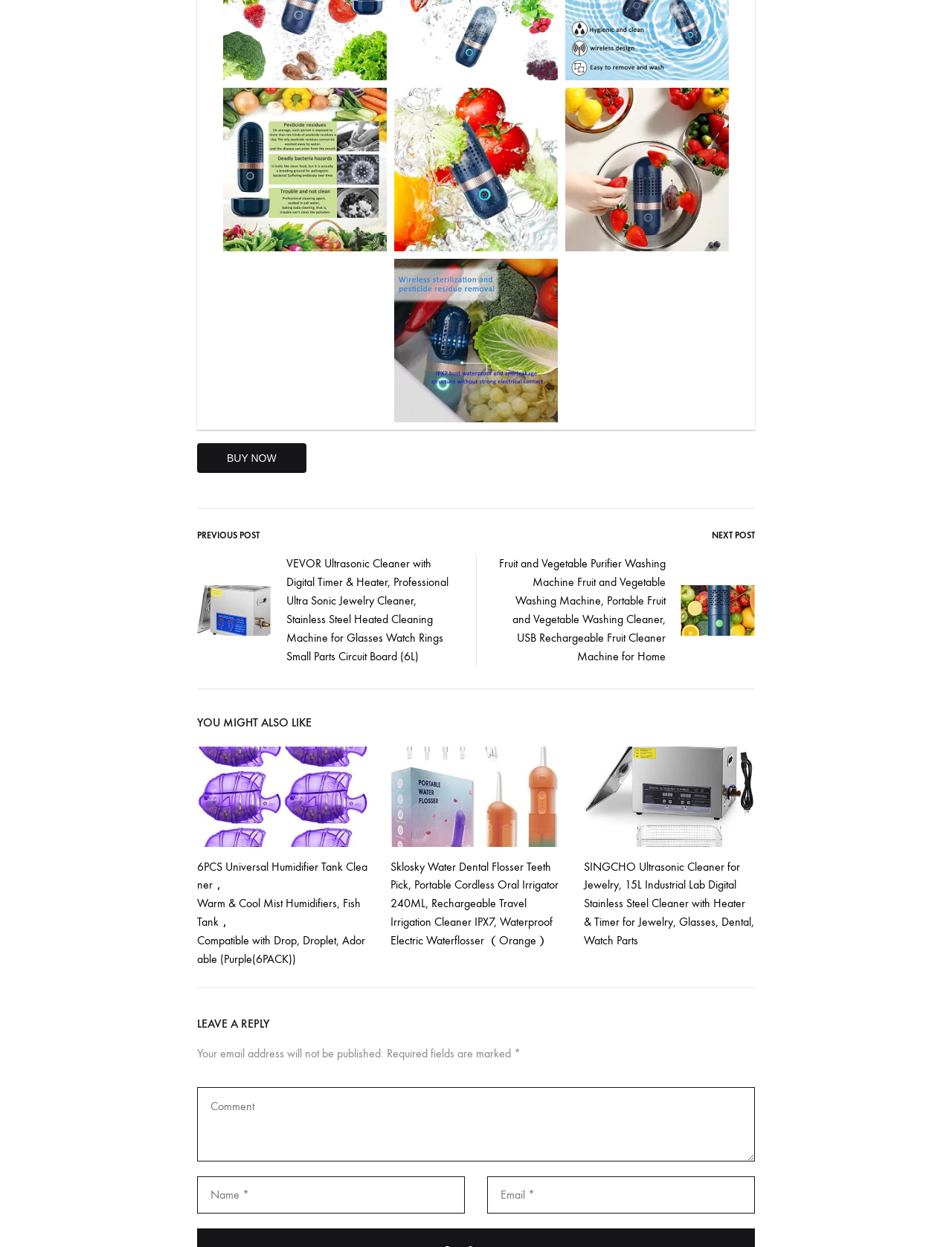Identify the bounding box coordinates of the part that should be clicked to carry out this instruction: "Click the link to VEVOR Ultrasonic Cleaner".

[0.207, 0.445, 0.477, 0.534]